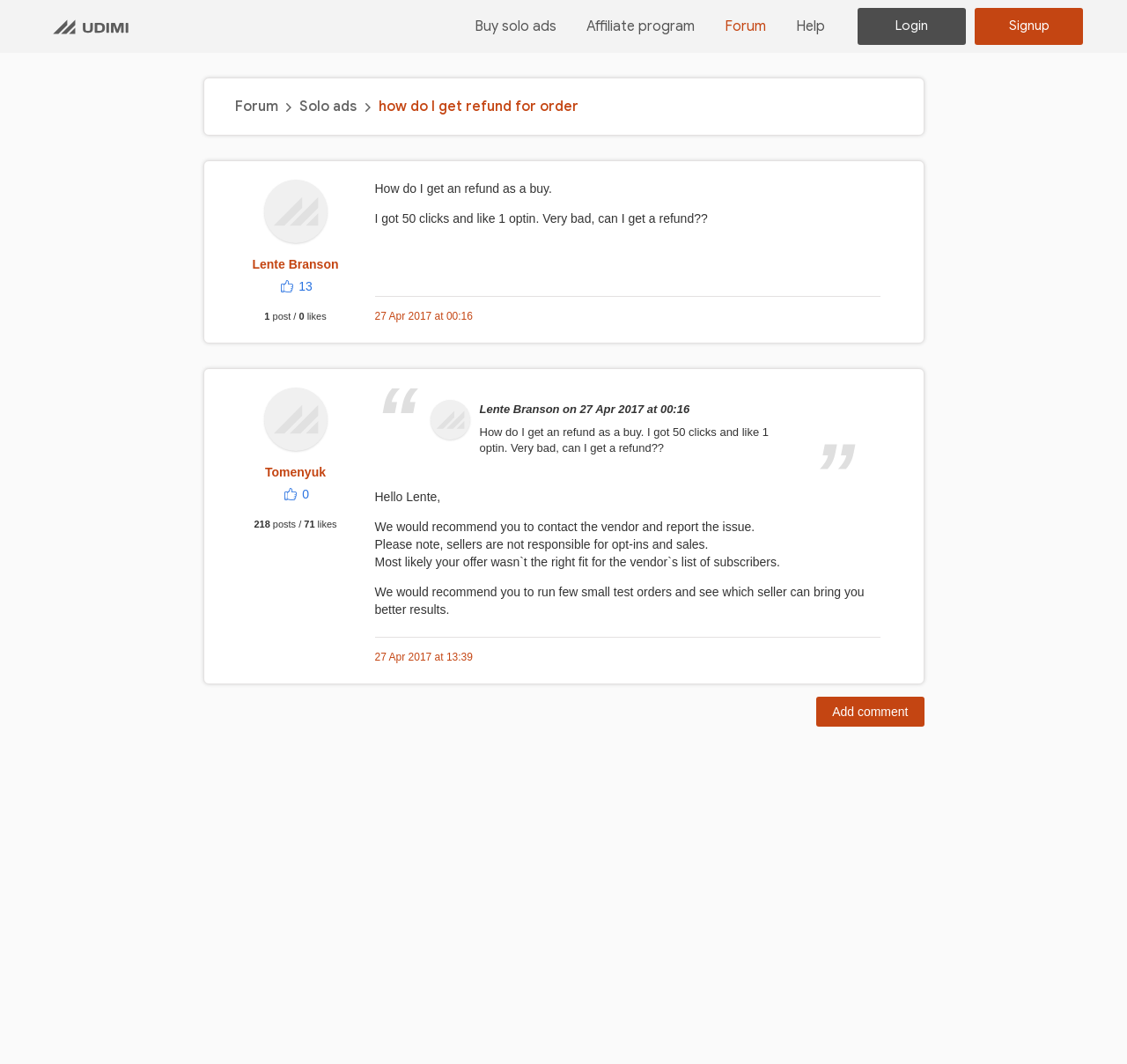Locate the bounding box coordinates of the element that needs to be clicked to carry out the instruction: "Go to Udimi homepage". The coordinates should be given as four float numbers ranging from 0 to 1, i.e., [left, top, right, bottom].

[0.039, 0.0, 0.122, 0.05]